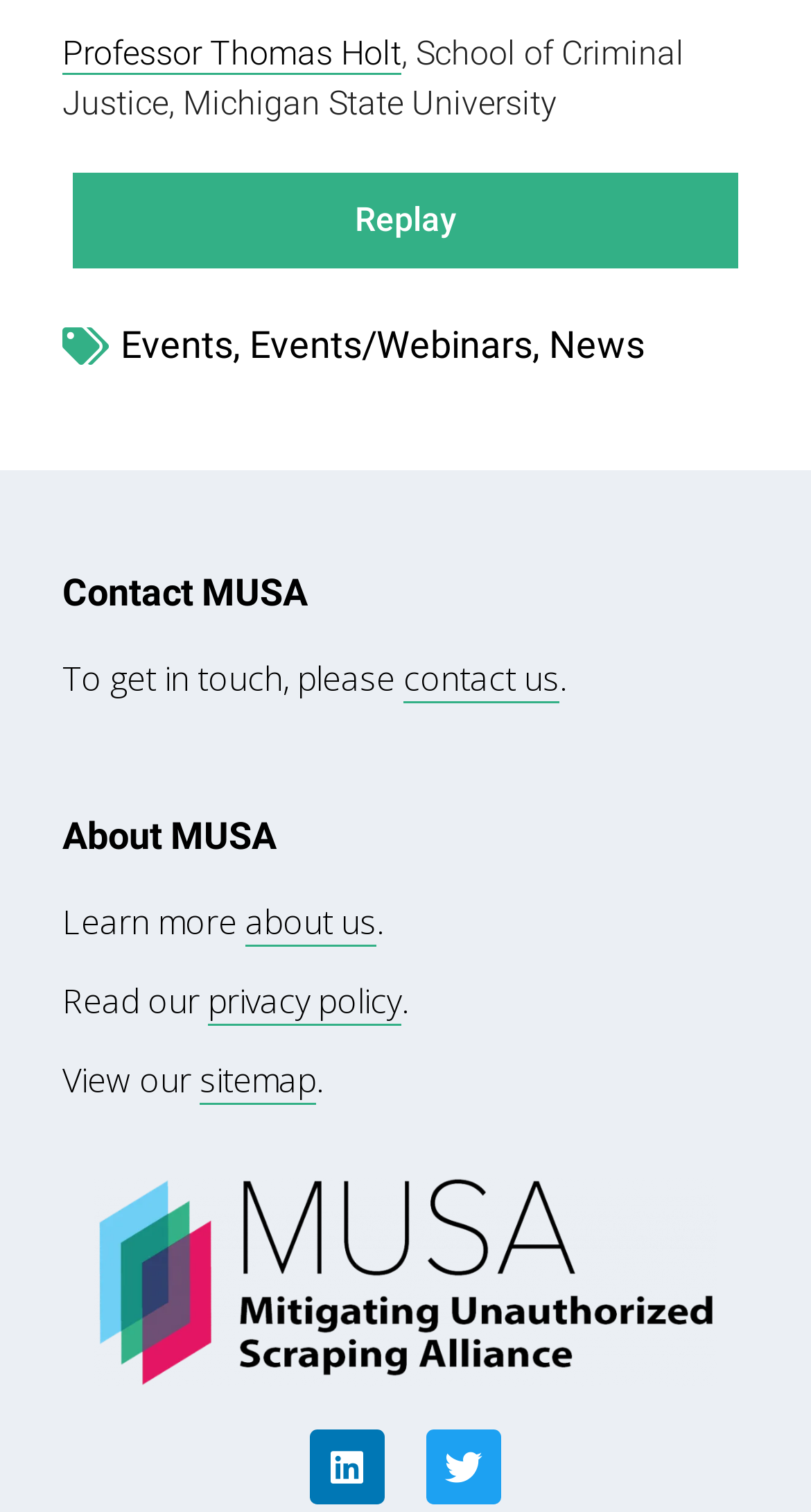Predict the bounding box of the UI element based on the description: "Replay". The coordinates should be four float numbers between 0 and 1, formatted as [left, top, right, bottom].

[0.09, 0.115, 0.91, 0.178]